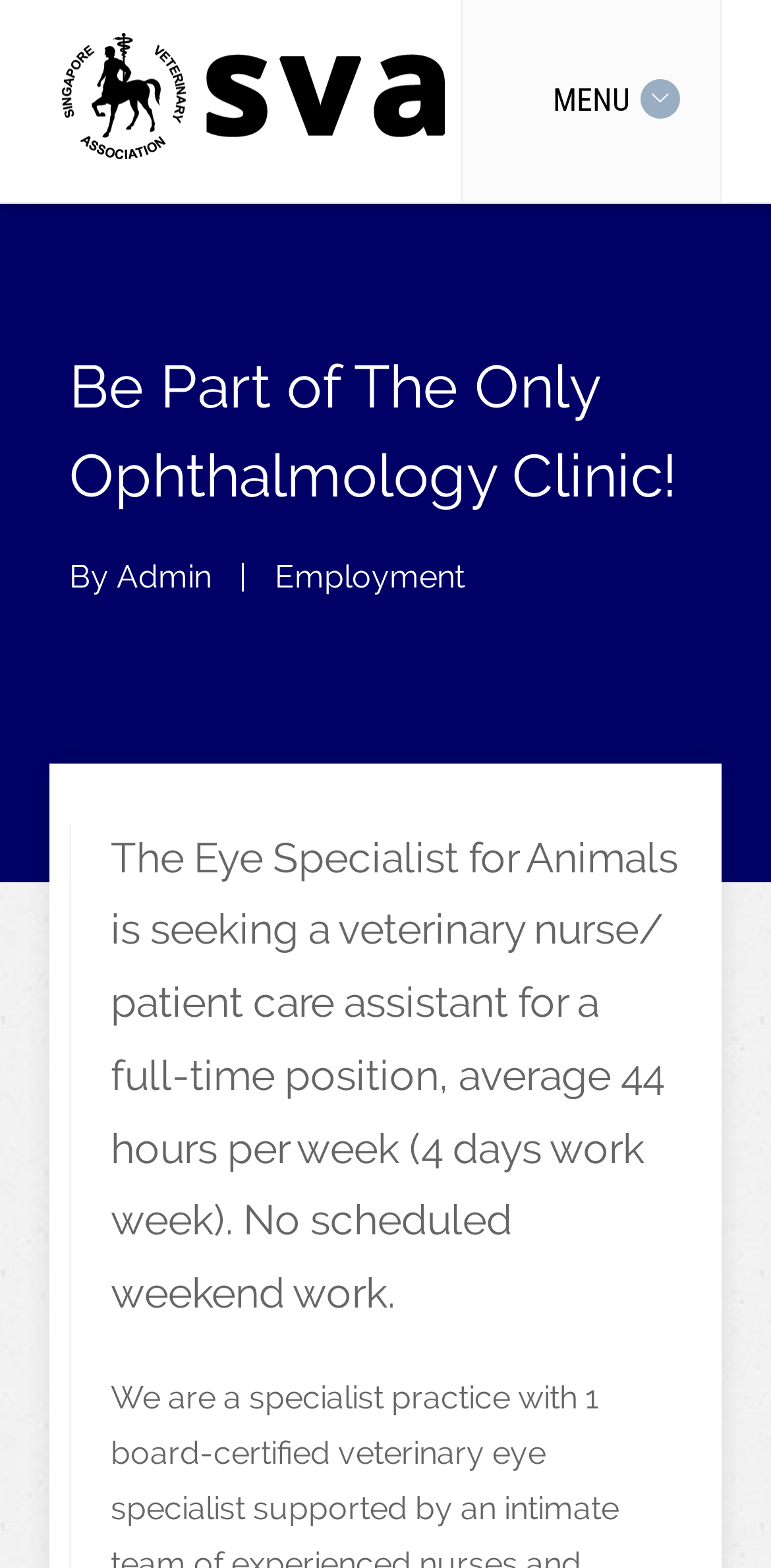Is weekend work scheduled?
Refer to the image and give a detailed answer to the query.

The static text element explicitly states 'No scheduled weekend work', which means that weekend work is not part of the job requirement.